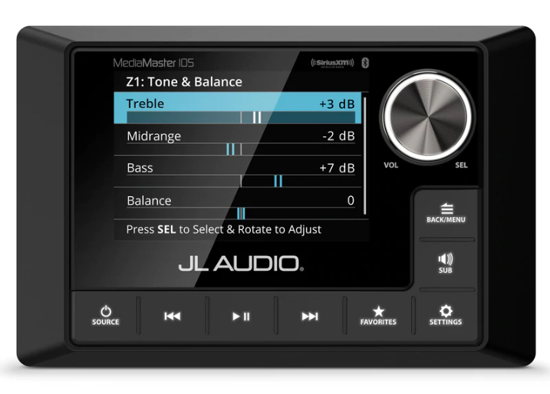What is the current treble boost level?
Give a thorough and detailed response to the question.

According to the caption, the current values on the display indicate a treble boost of +3 dB, which is one of the adjustable settings on the device.